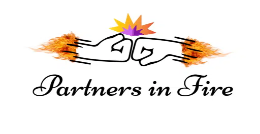Reply to the question with a single word or phrase:
What radiates from the contact point of the fists?

Vibrant flames and colorful burst